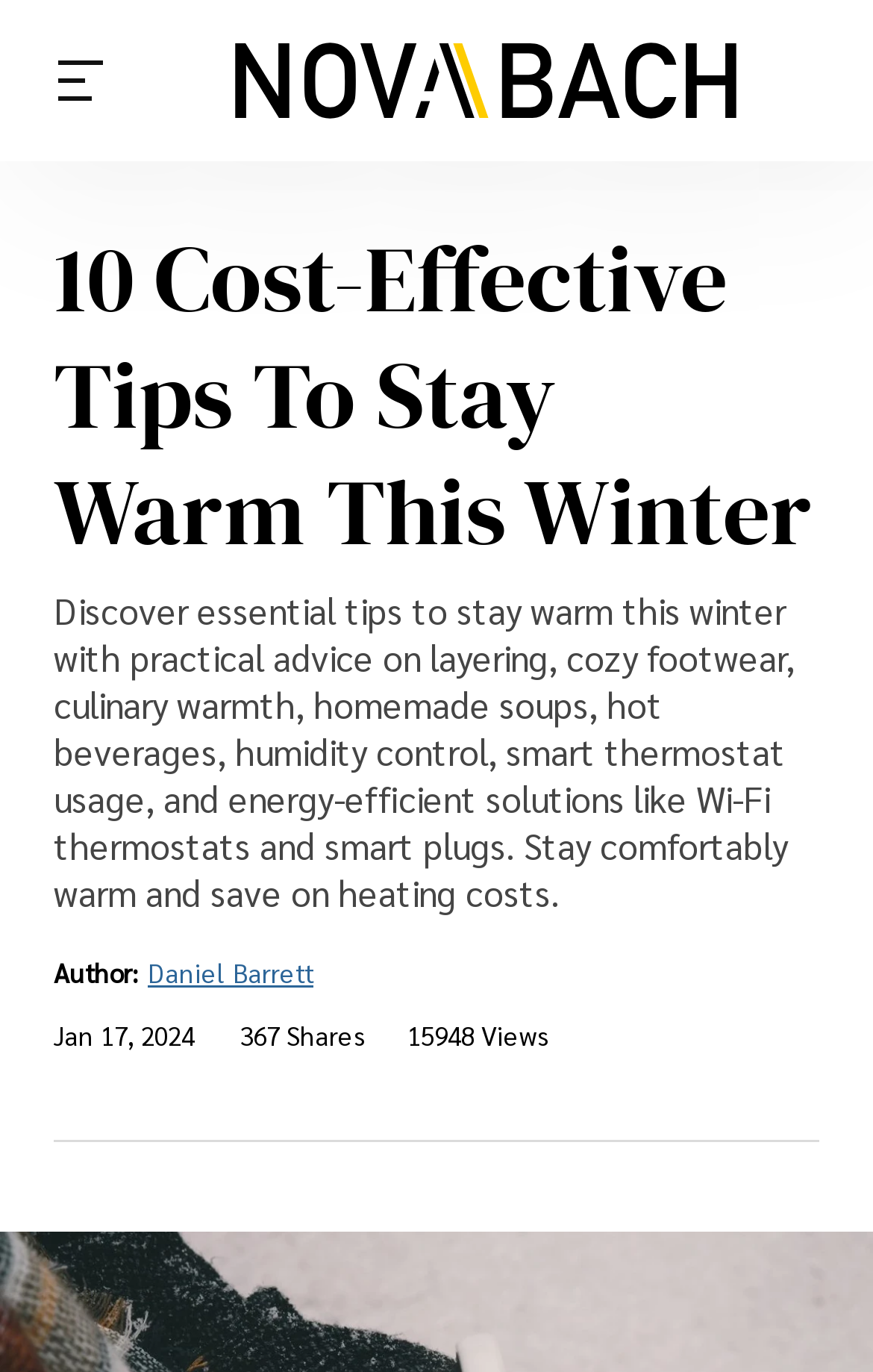What is the author of this article?
Refer to the image and answer the question using a single word or phrase.

Daniel Barrett